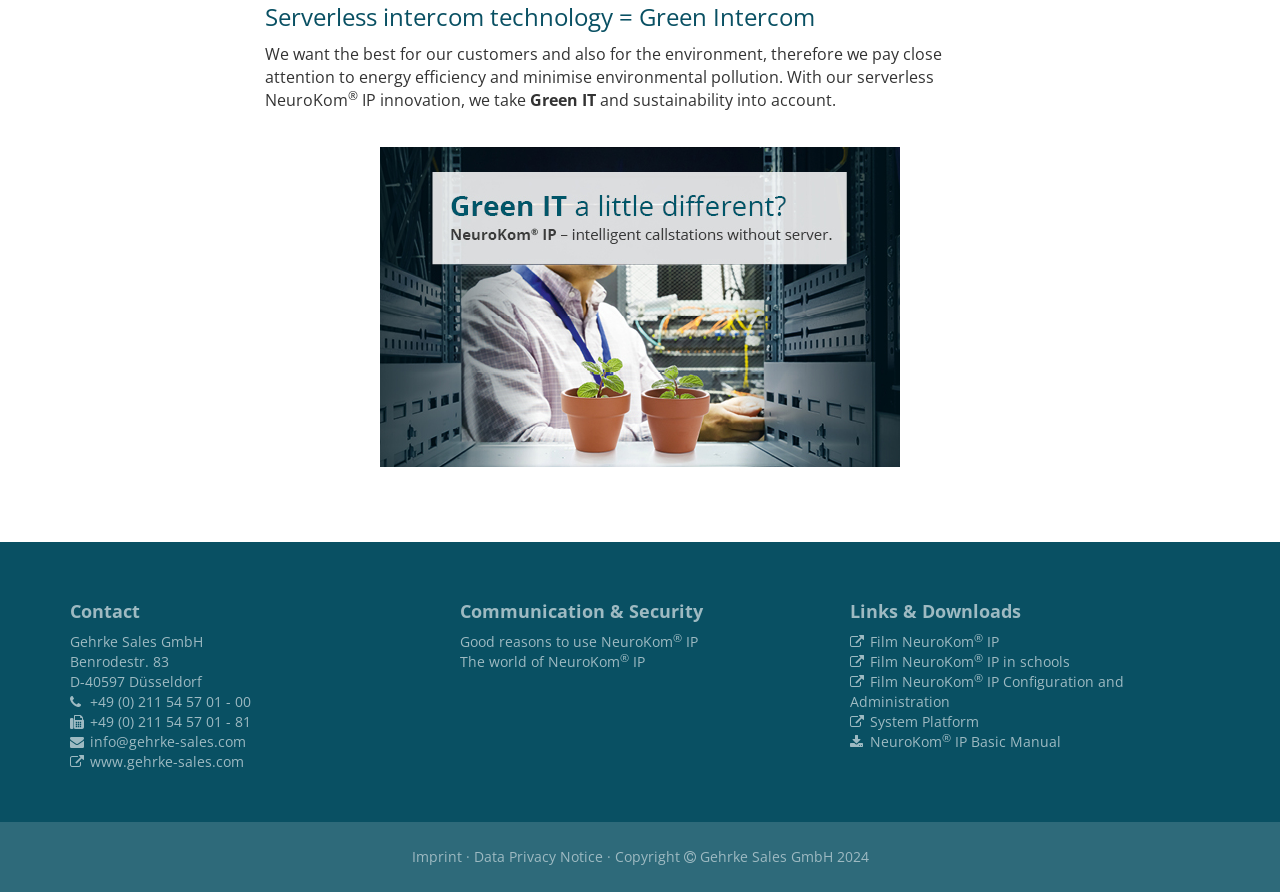Specify the bounding box coordinates of the area to click in order to follow the given instruction: "Visit the website."

[0.055, 0.843, 0.191, 0.864]